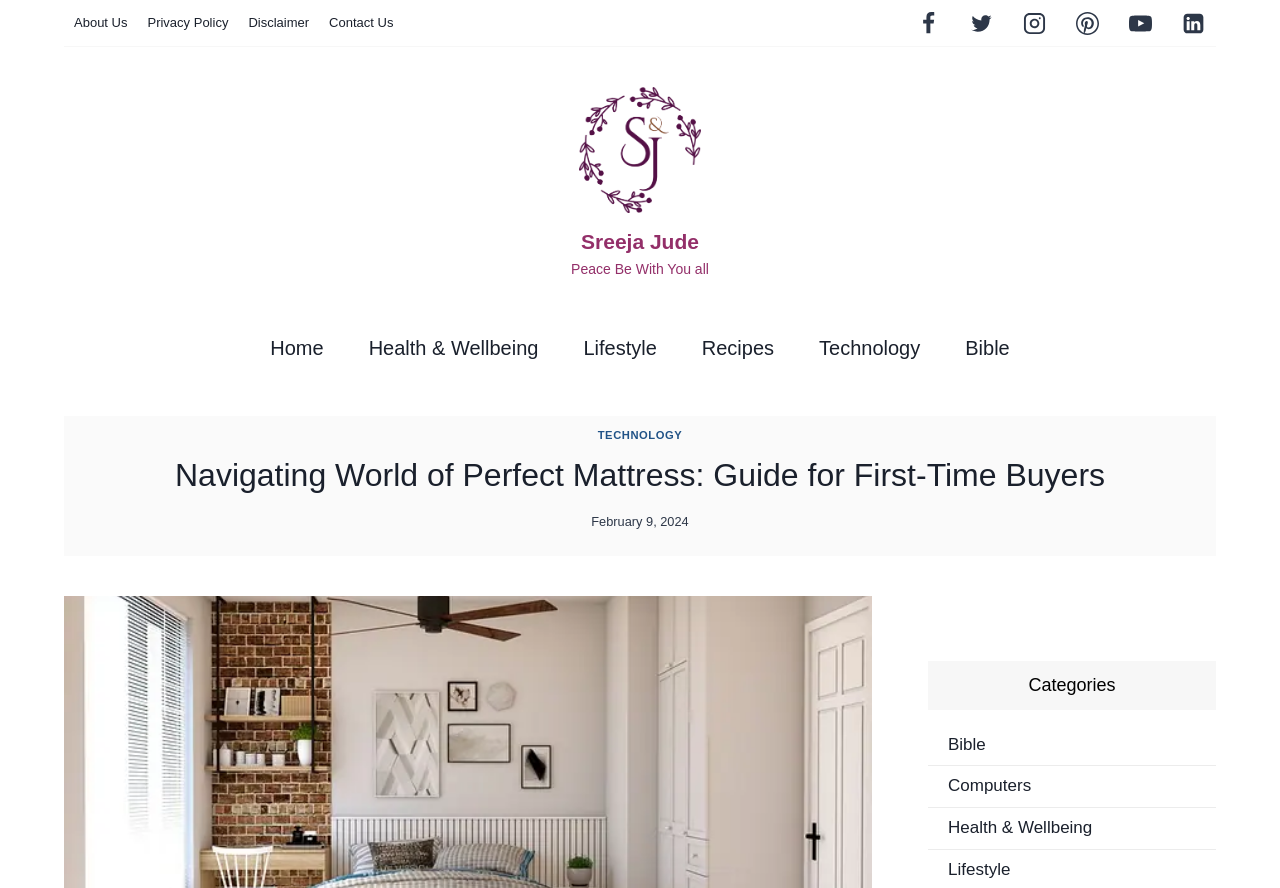Using the provided description Technology, find the bounding box coordinates for the UI element. Provide the coordinates in (top-left x, top-left y, bottom-right x, bottom-right y) format, ensuring all values are between 0 and 1.

[0.622, 0.36, 0.736, 0.423]